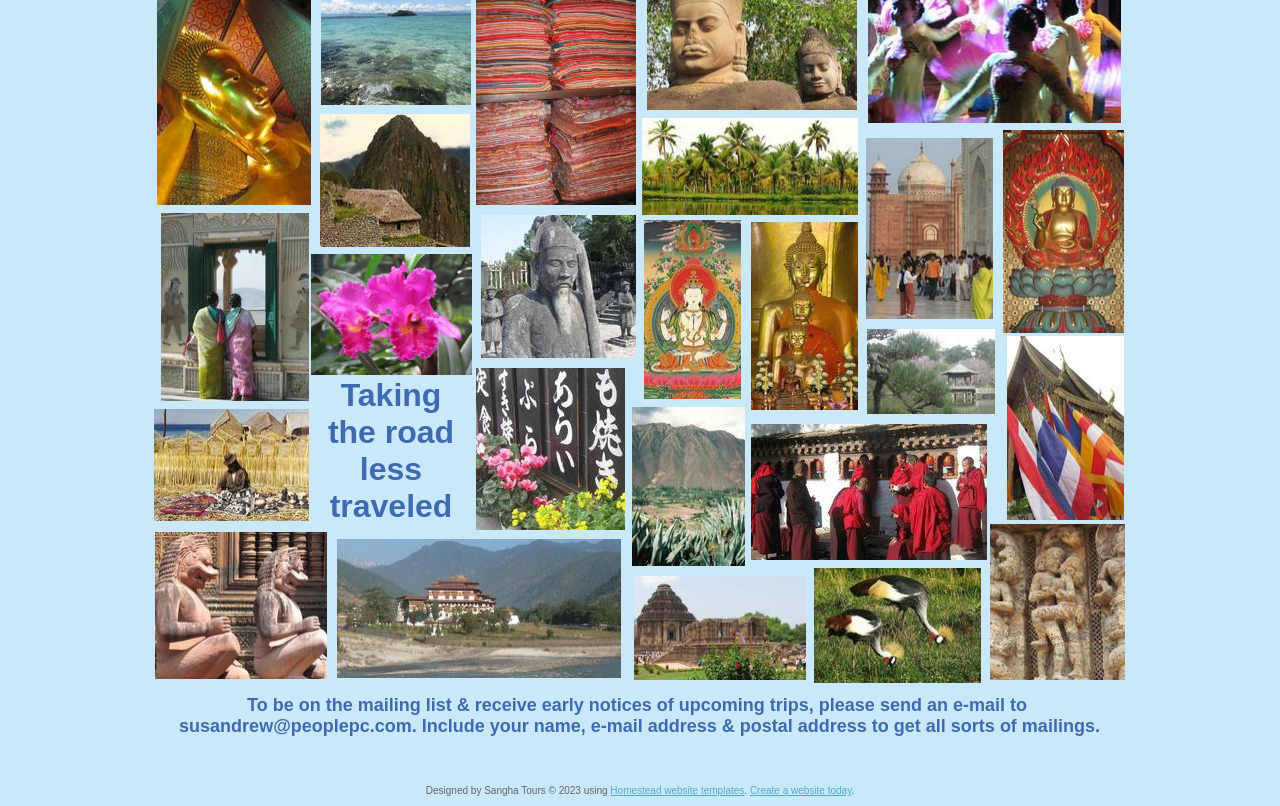Please use the details from the image to answer the following question comprehensively:
What is the company name?

The company name is mentioned in the footer section of the webpage, where it says 'Designed by Sangha Tours © 2023 using Homestead website templates.'